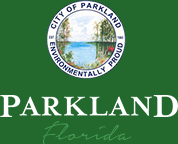Provide a thorough and detailed caption for the image.

The image displays the official logo of the City of Parkland, Florida, featuring a circular emblem at the top. This emblem includes a picturesque scene of a lake surrounded by trees, underlining the city's commitment to environmental pride. The outer circle reads "City of Parkland" and "Environmentally Proud," emphasizing the community’s dedication to maintaining its natural surroundings. Below the emblem, the word "PARKLAND" is prominently displayed in bold capital letters, while "Florida" appears in a graceful, cursive font, showcasing the city’s identity and heritage. The logo is set against a rich green background, symbolizing the lush landscapes that characterize the area.